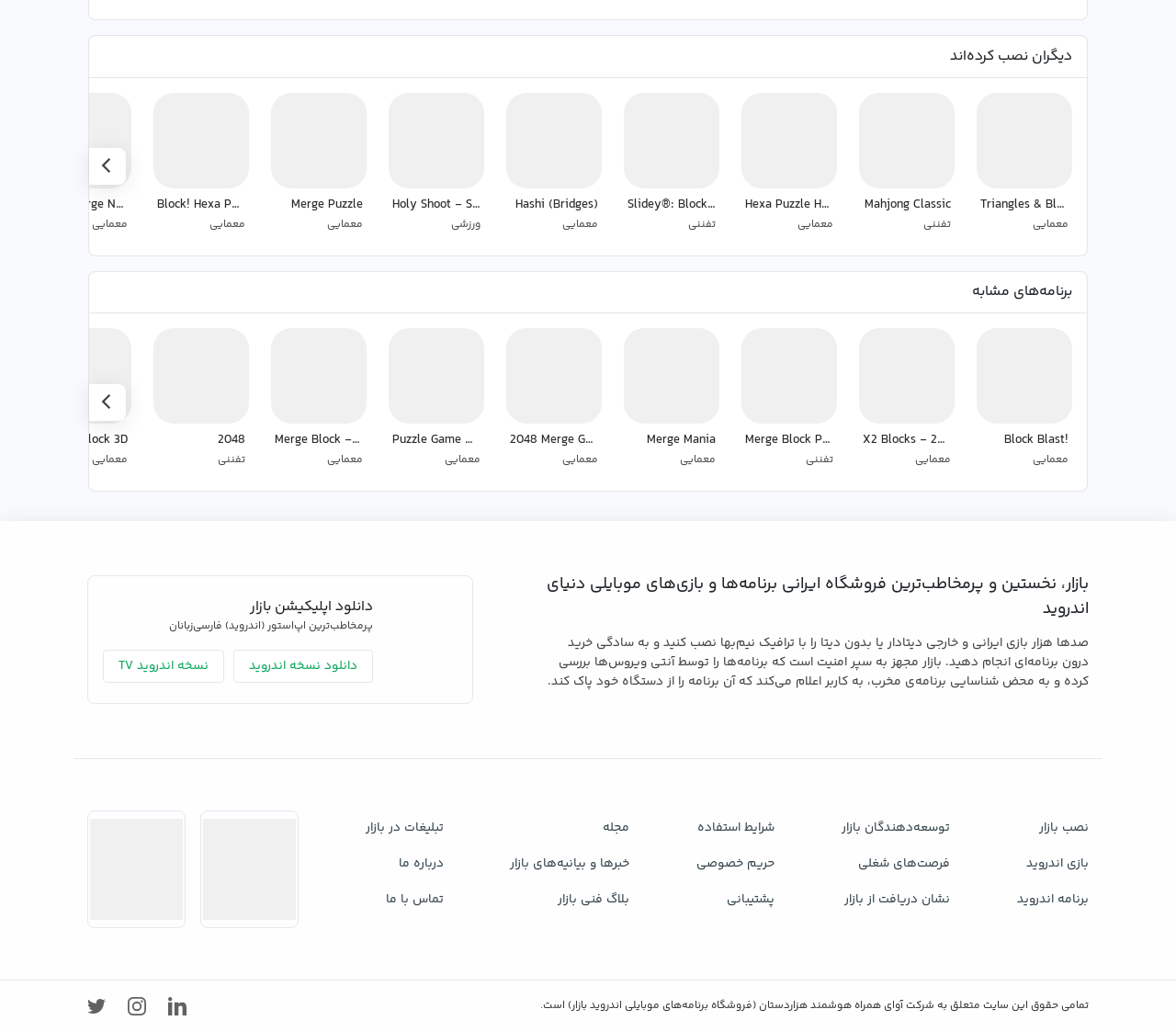Please find the bounding box coordinates (top-left x, top-left y, bottom-right x, bottom-right y) in the screenshot for the UI element described as follows: DEALS

None